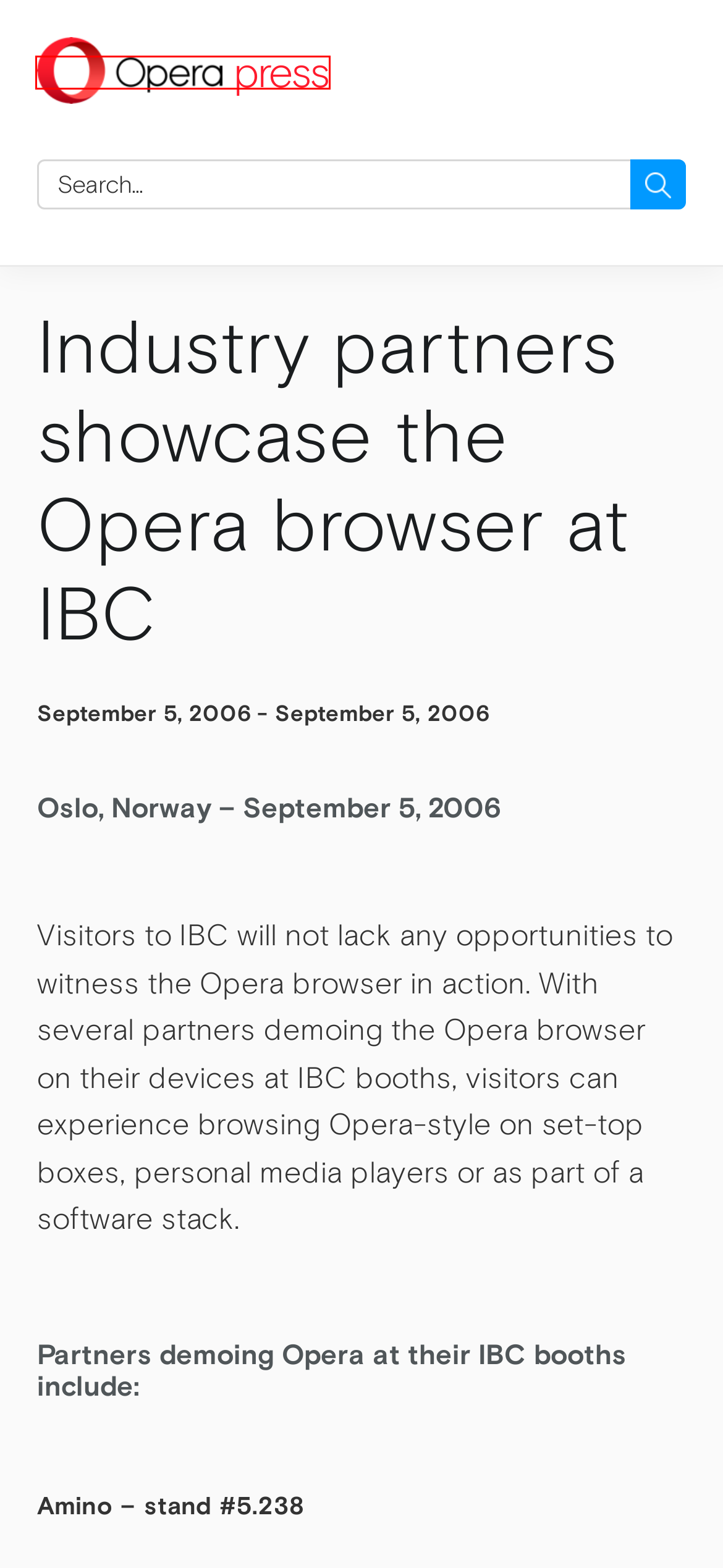Given a screenshot of a webpage with a red bounding box highlighting a UI element, determine which webpage description best matches the new webpage that appears after clicking the highlighted element. Here are the candidates:
A. 2021 - Opera Newsroom
B. Beta 1, Opera 5.0 for EPOC Launched - Opera Newsroom
C. Mobile ad market in Brazil quadruples in one year - Opera Newsroom
D. 2010 - Opera Newsroom
E. Opera Newsroom - Keep up on what's happening at Opera by following our latest public announcements.
F. 2002 - Opera Newsroom
G. Uncategorized Archives - Opera Newsroom
H. 2018 - Opera Newsroom

E